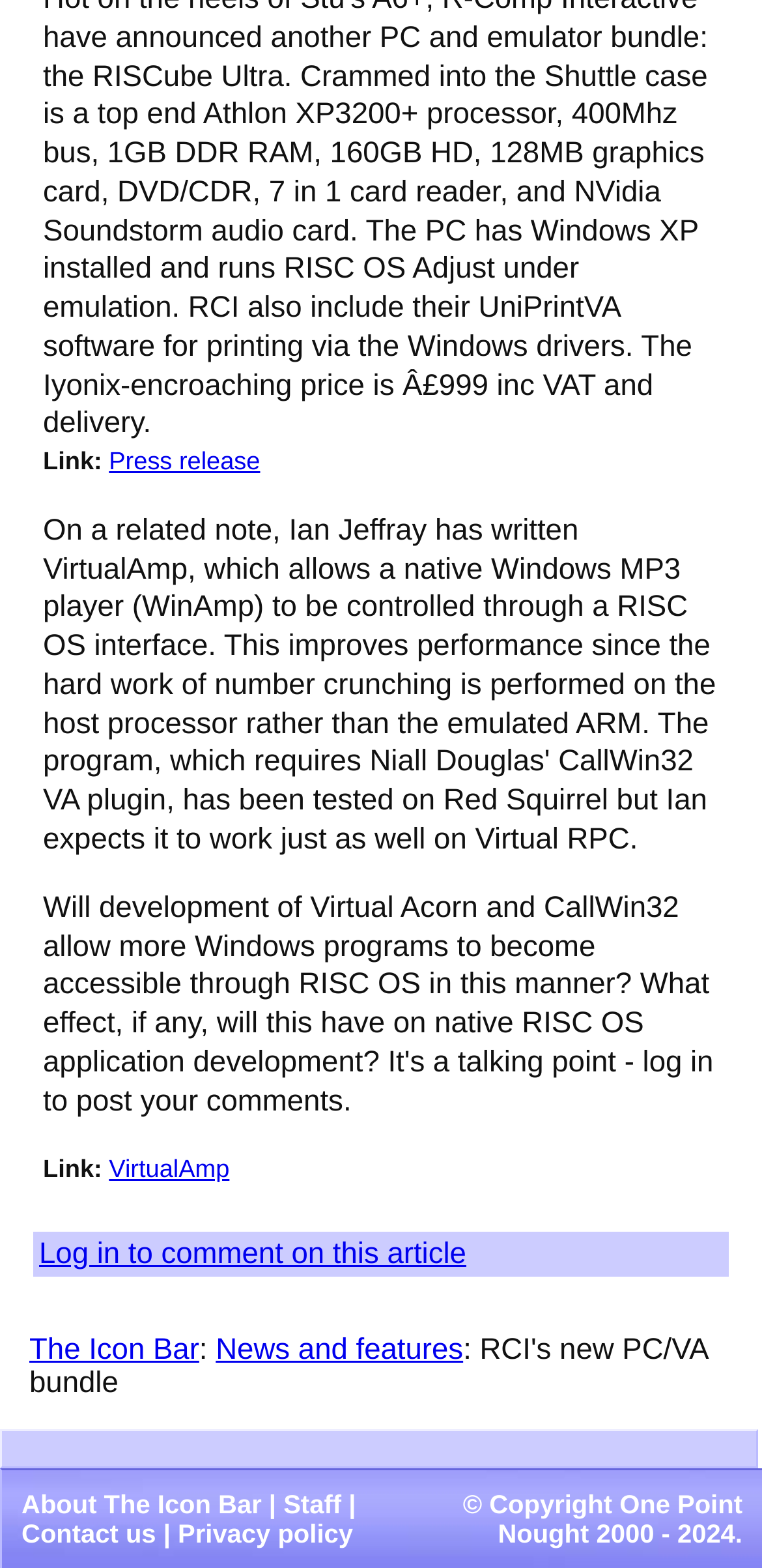Based on the element description: "Staff", identify the UI element and provide its bounding box coordinates. Use four float numbers between 0 and 1, [left, top, right, bottom].

[0.372, 0.95, 0.448, 0.969]